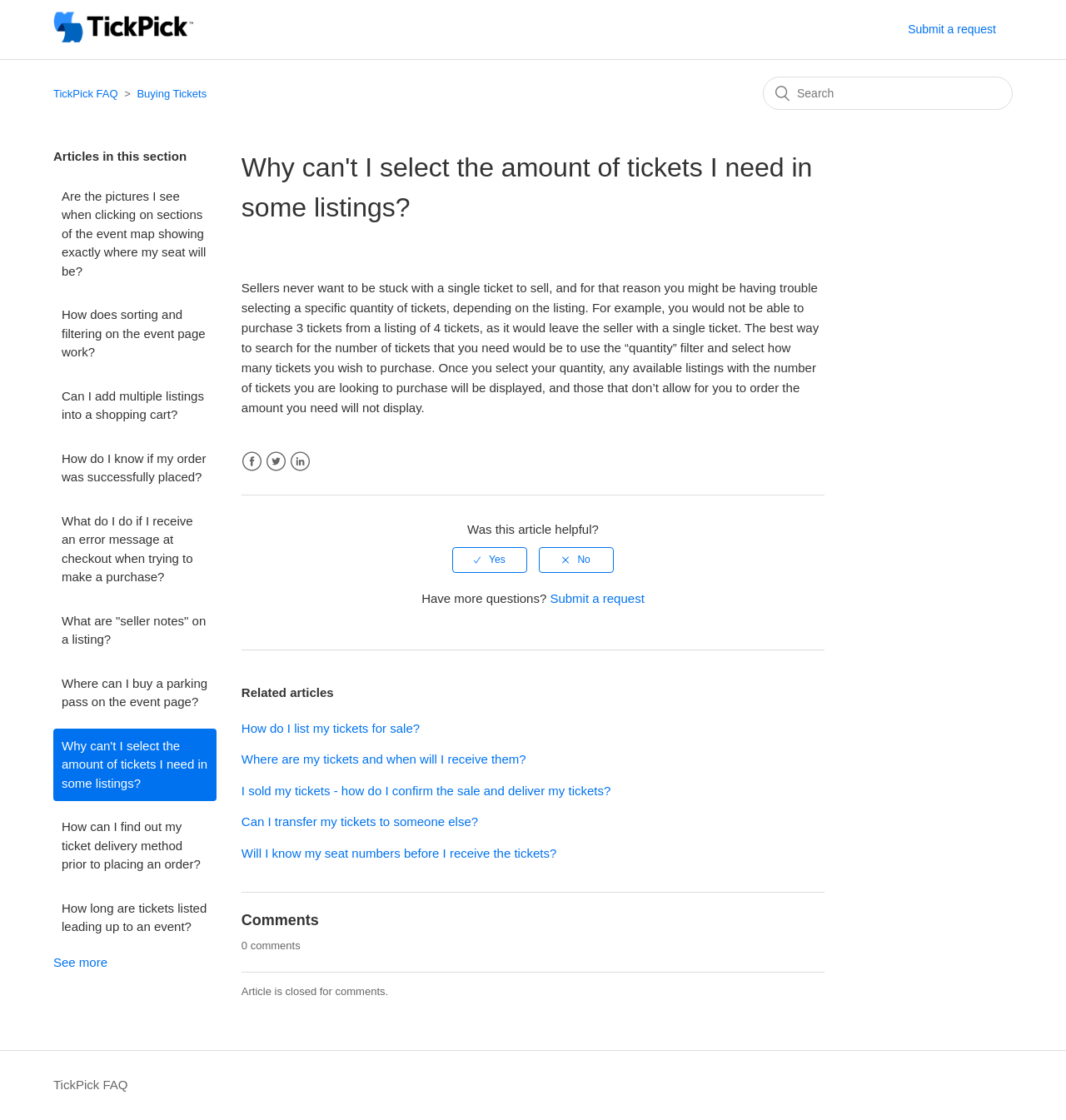Generate an in-depth caption that captures all aspects of the webpage.

This webpage is a FAQ page from TickPick, a ticket selling platform. At the top left corner, there is a link to the TickPick FAQ Help Center home page, accompanied by a small image. On the top right corner, there is a link to submit a request. 

Below the top section, there is a main content area that occupies most of the page. On the left side of this area, there is a list of categories, including "TickPick FAQ" and "Buying Tickets", which are links to other related pages. 

On the right side of the main content area, there is a search box that allows users to search for specific topics. Above the search box, there is a heading that says "Articles in this section". Below this heading, there are multiple links to different articles, including the current one, "Why can't I select the amount of tickets I need in some listings?".

The main article content is located in the middle of the page. It has a heading that matches the title of the page, and a paragraph of text that explains why users may not be able to select a specific quantity of tickets. The text suggests using the "quantity" filter to search for available listings that match the desired number of tickets.

Below the article content, there is a footer section that contains links to social media platforms, including Facebook, Twitter, and LinkedIn. There is also a section that asks if the article was helpful, with radio buttons to select "Yes" or "No". Additionally, there is a link to submit a request for further assistance.

Further down, there is a section of related articles, with links to topics such as listing tickets for sale, receiving tickets, and transferring tickets. Finally, there is a comments section, although it is currently closed for comments.